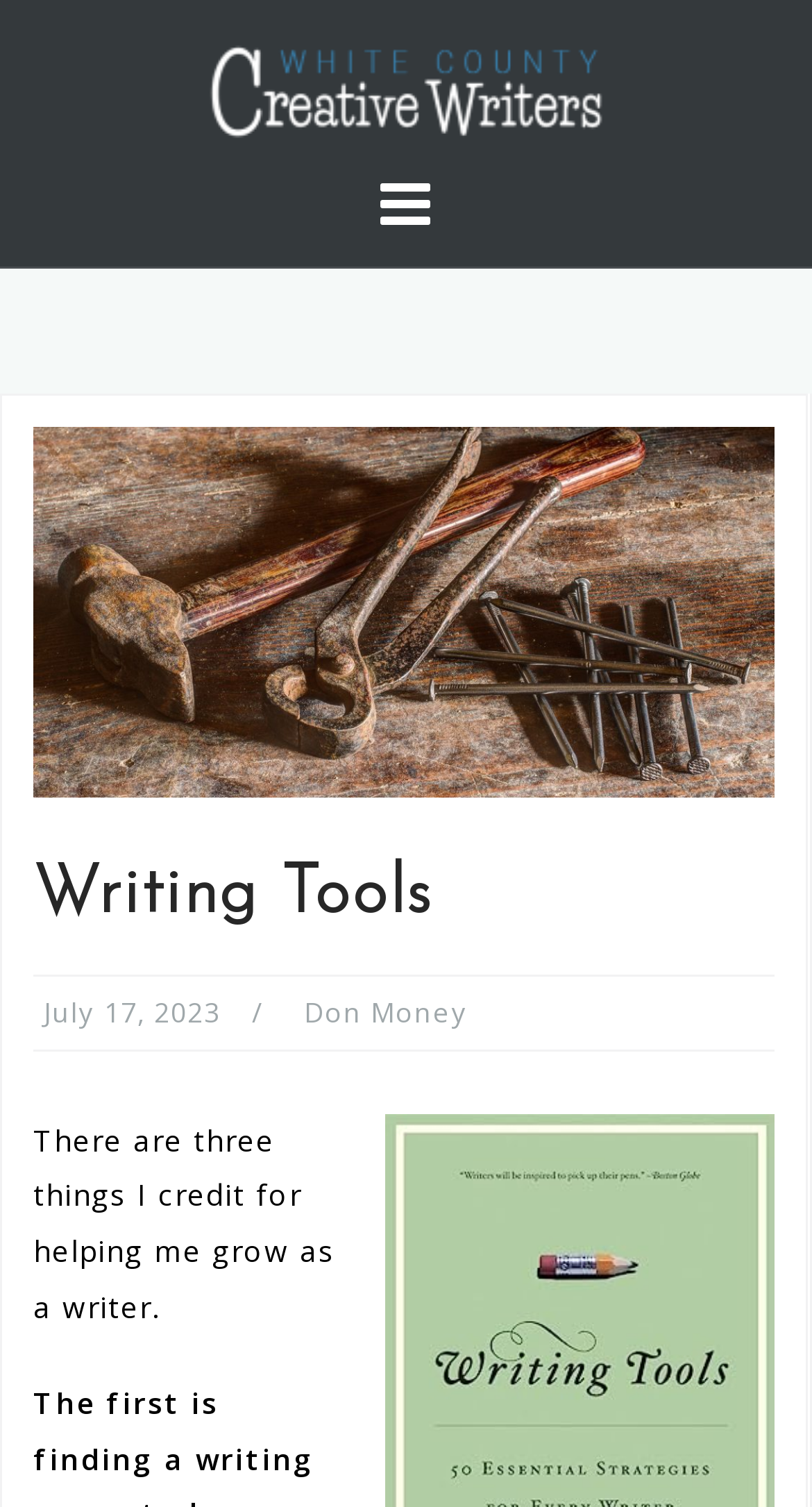Identify the bounding box for the UI element described as: "July 17, 2023July 17, 2023". Ensure the coordinates are four float numbers between 0 and 1, formatted as [left, top, right, bottom].

[0.054, 0.659, 0.272, 0.684]